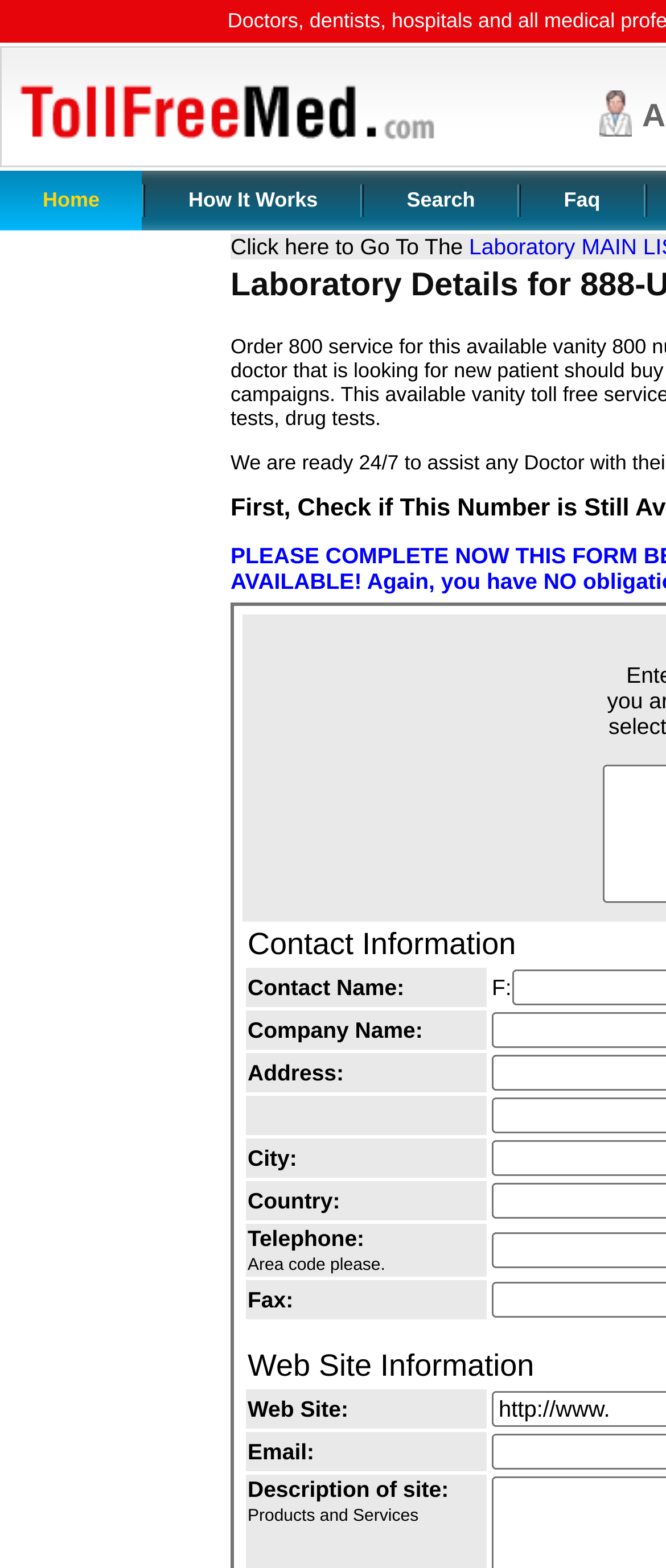Identify the headline of the webpage and generate its text content.

Laboratory Details for 888-URINE-PHONE